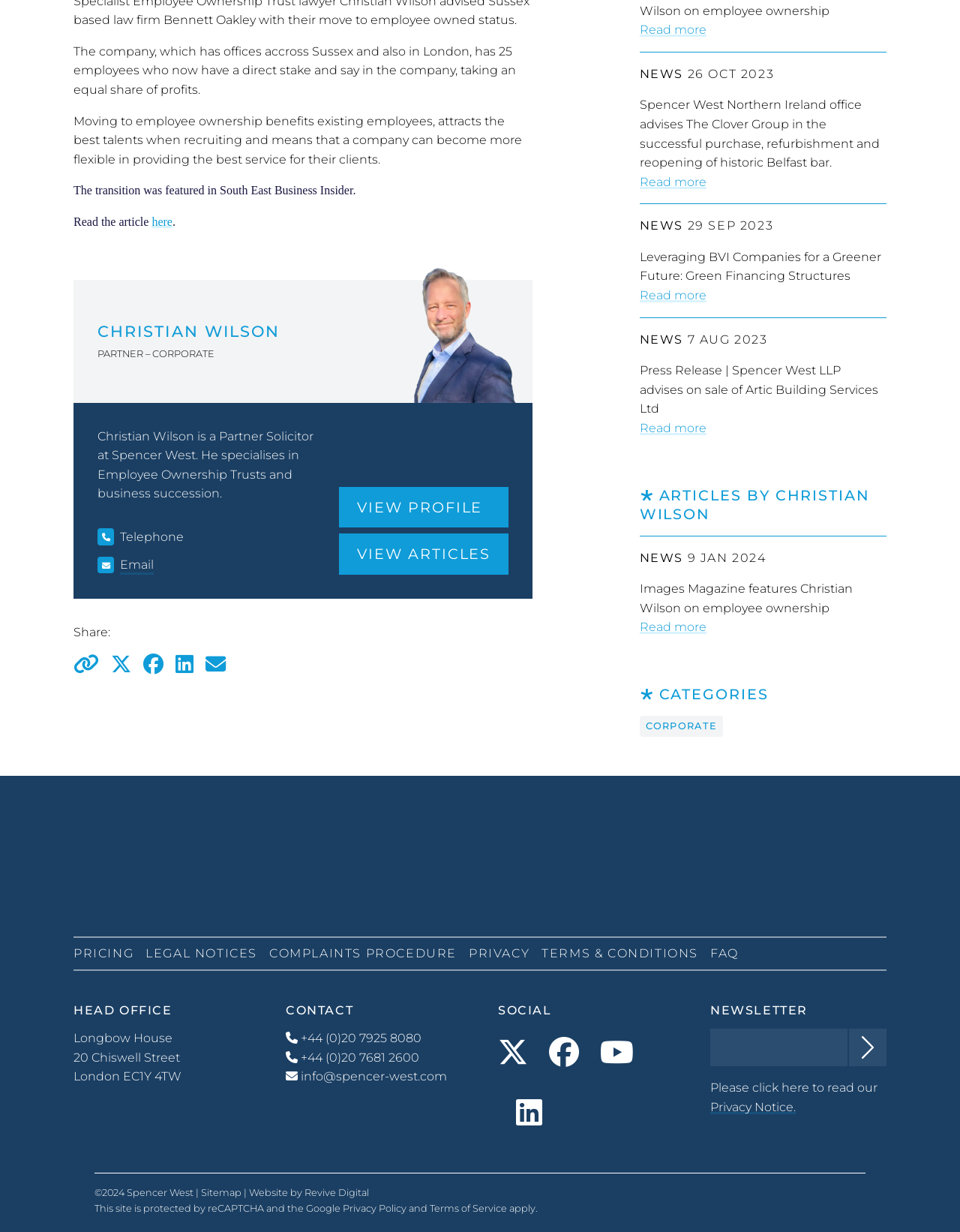Please determine the bounding box coordinates for the element with the description: "Our Story".

None